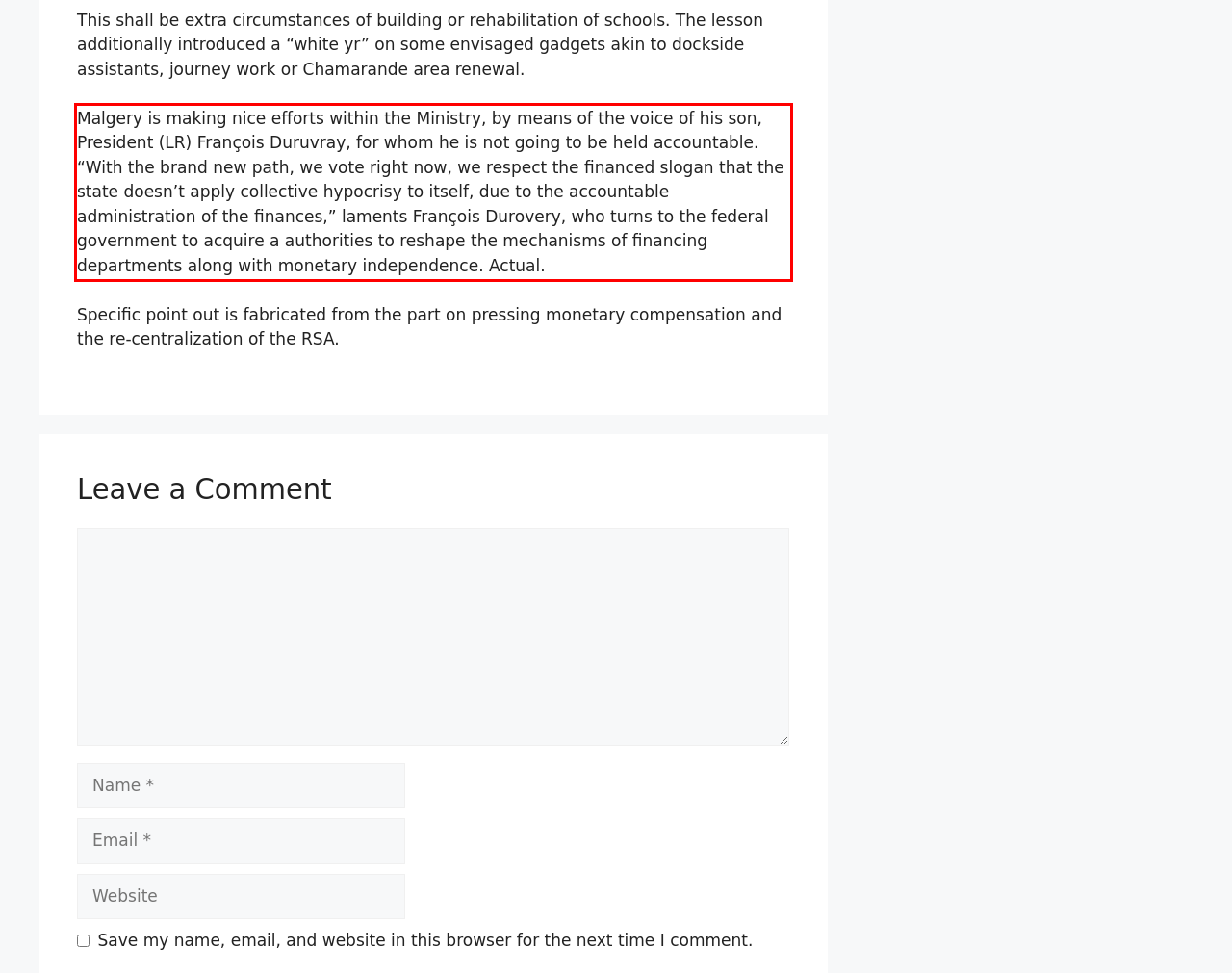Within the screenshot of the webpage, there is a red rectangle. Please recognize and generate the text content inside this red bounding box.

Malgery is making nice efforts within the Ministry, by means of the voice of his son, President (LR) François Duruvray, for whom he is not going to be held accountable. “With the brand new path, we vote right now, we respect the financed slogan that the state doesn’t apply collective hypocrisy to itself, due to the accountable administration of the finances,” laments François Durovery, who turns to the federal government to acquire a authorities to reshape the mechanisms of financing departments along with monetary independence. Actual.